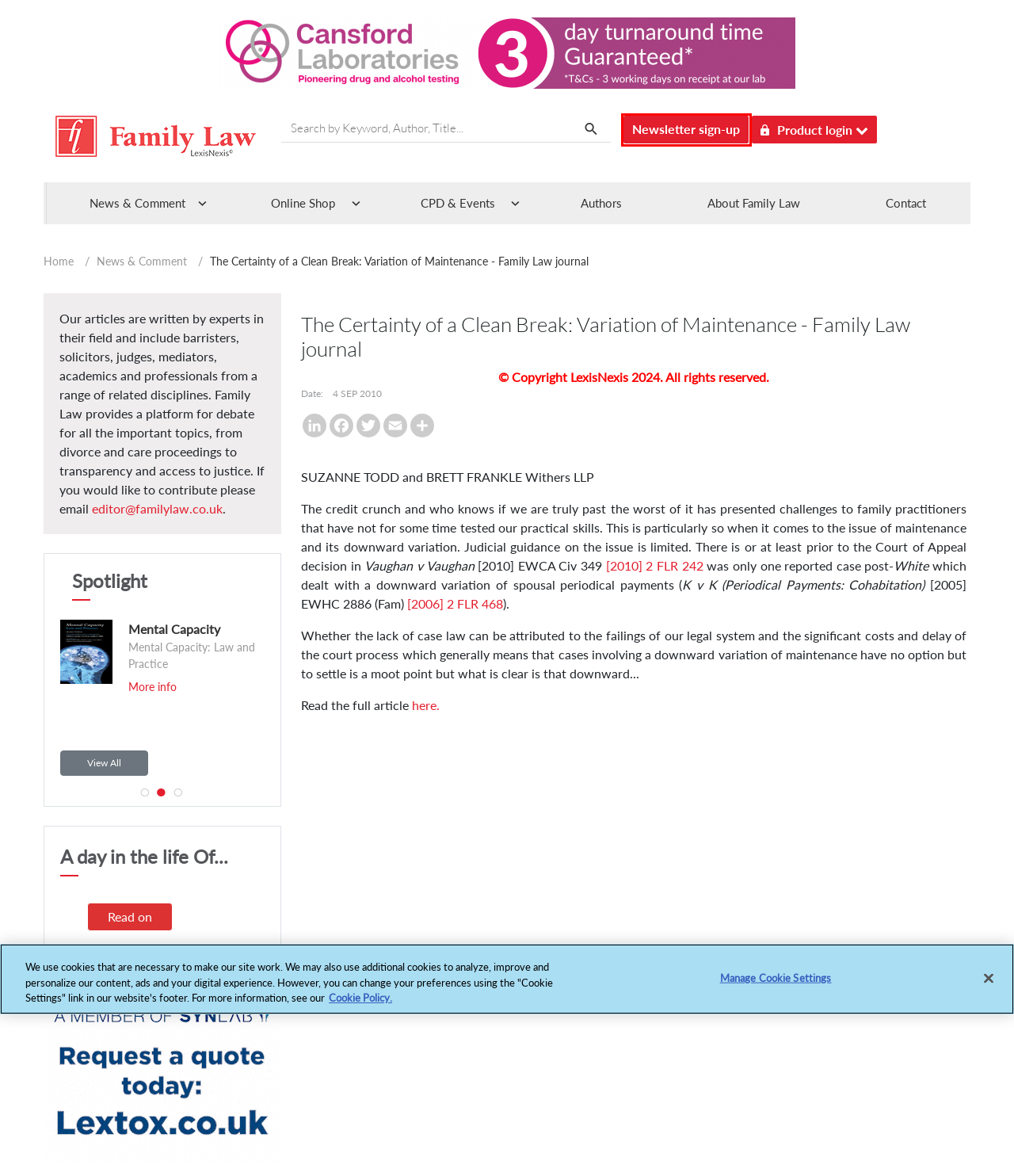Review the webpage screenshot and focus on the UI element within the red bounding box. Select the best-matching webpage description for the new webpage that follows after clicking the highlighted element. Here are the candidates:
A. Contact Us | LexisNexis UK
B. A Day in the life of the new International Family Law journal editors
C. AddToAny - Share
D. Home
E. New Law Journal | The leading weekly legal magazine
F. Welcome to LexisNexis - Choose Your Path
G. Family Law e-News
H. LexisNexis | Legal and Professional Solutions and Products

G